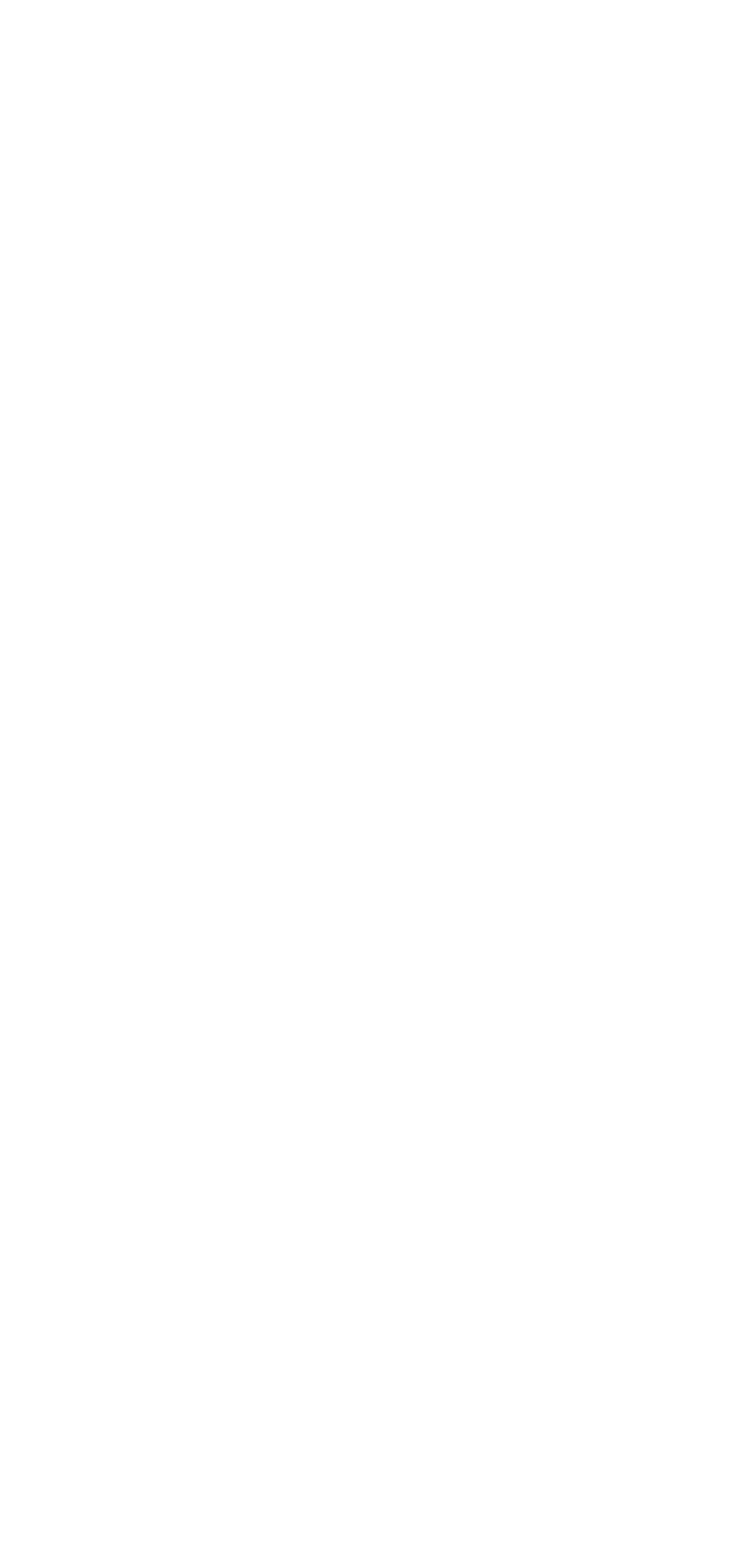Bounding box coordinates should be provided in the format (top-left x, top-left y, bottom-right x, bottom-right y) with all values between 0 and 1. Identify the bounding box for this UI element: Get Started

[0.433, 0.018, 0.817, 0.066]